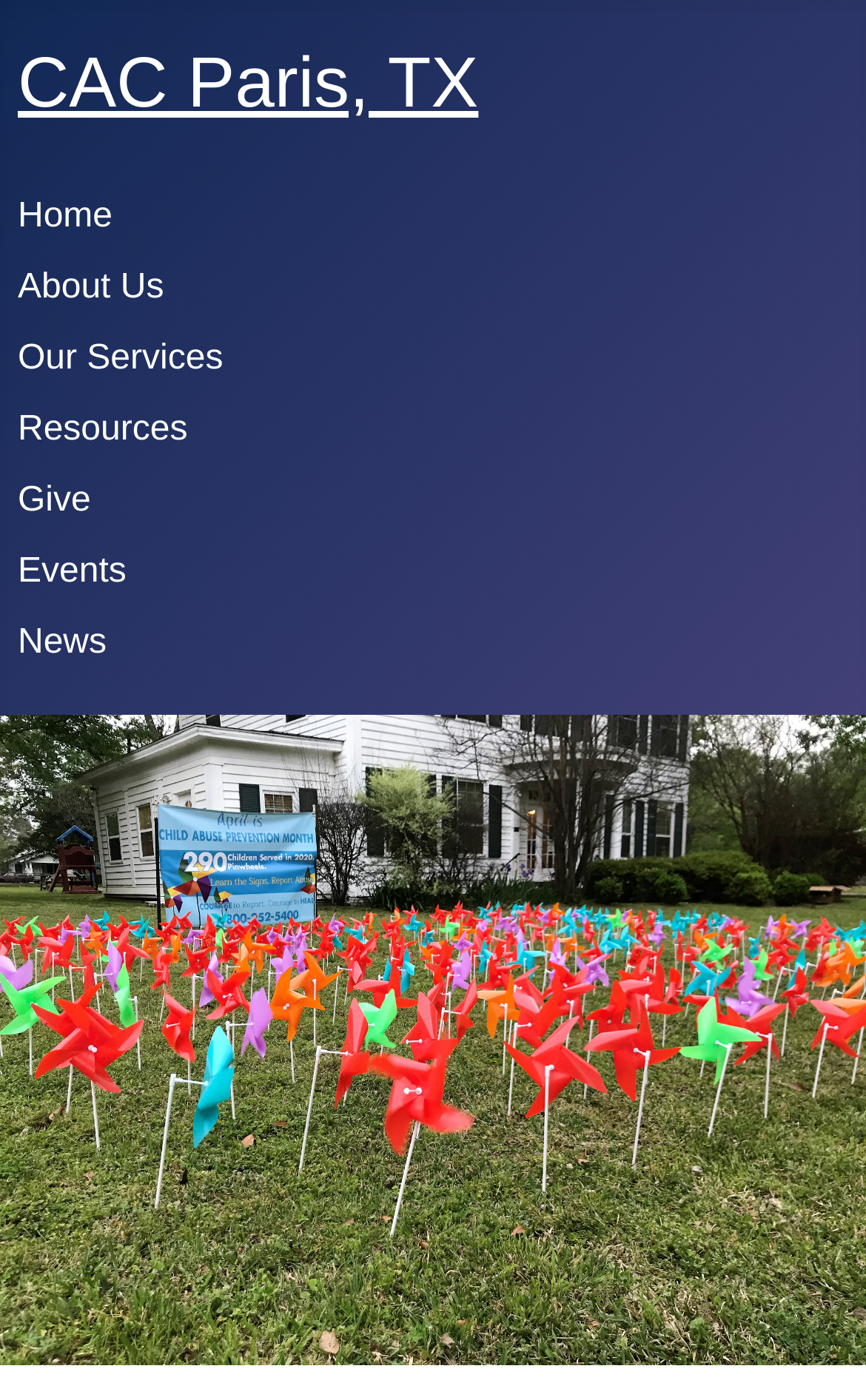Answer with a single word or phrase: 
What is the position of the 'About Us' link?

Second